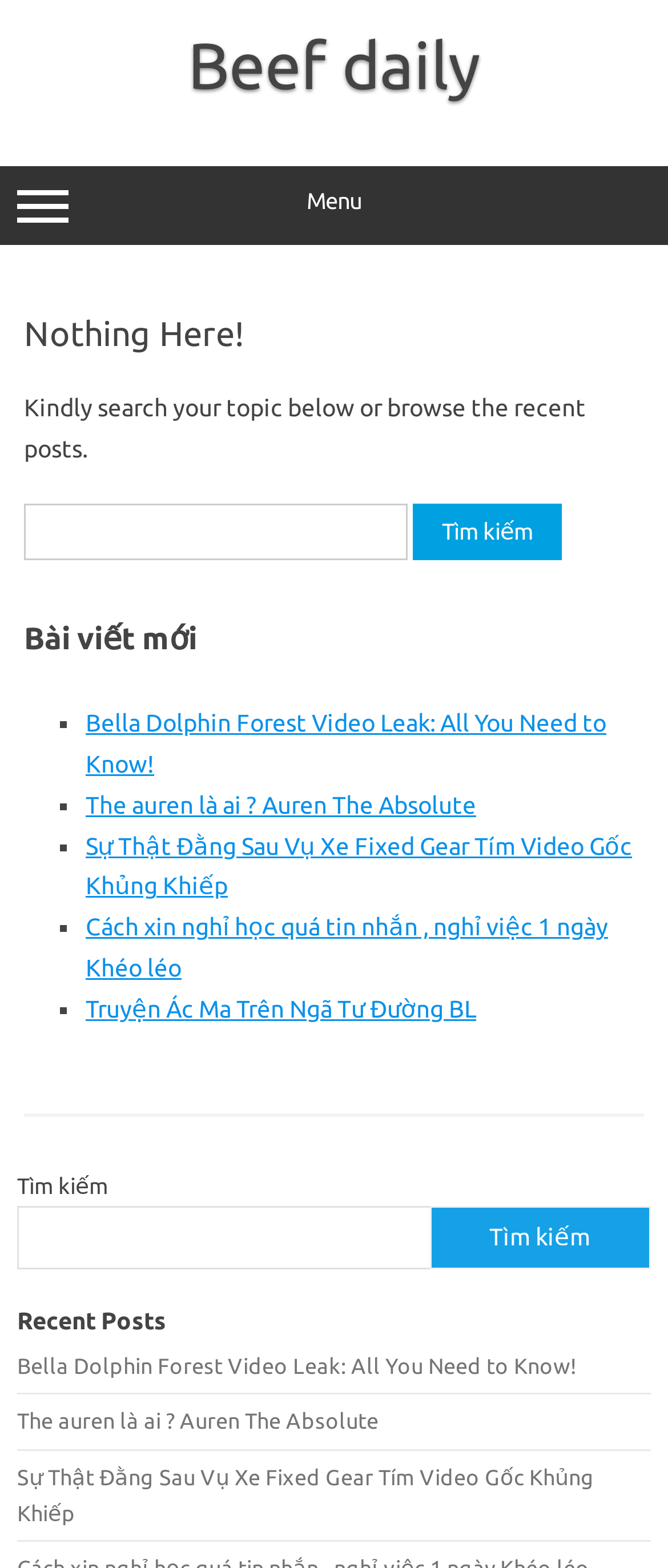Determine the bounding box coordinates of the element's region needed to click to follow the instruction: "Browse the article 'The auren là ai? Auren The Absolute'". Provide these coordinates as four float numbers between 0 and 1, formatted as [left, top, right, bottom].

[0.128, 0.505, 0.713, 0.522]